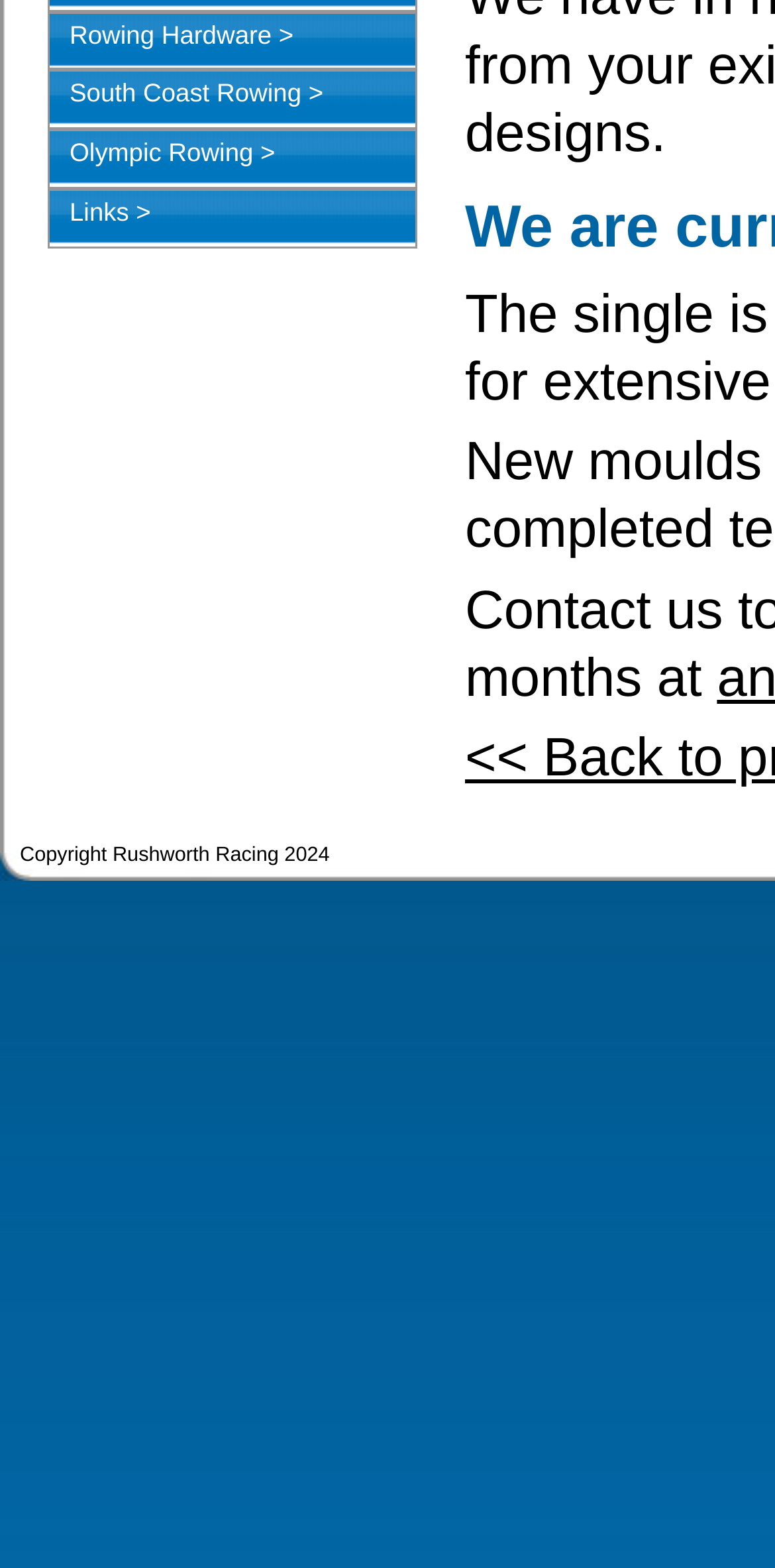Give the bounding box coordinates for the element described by: "alt="HomeDiningKitchen"".

None